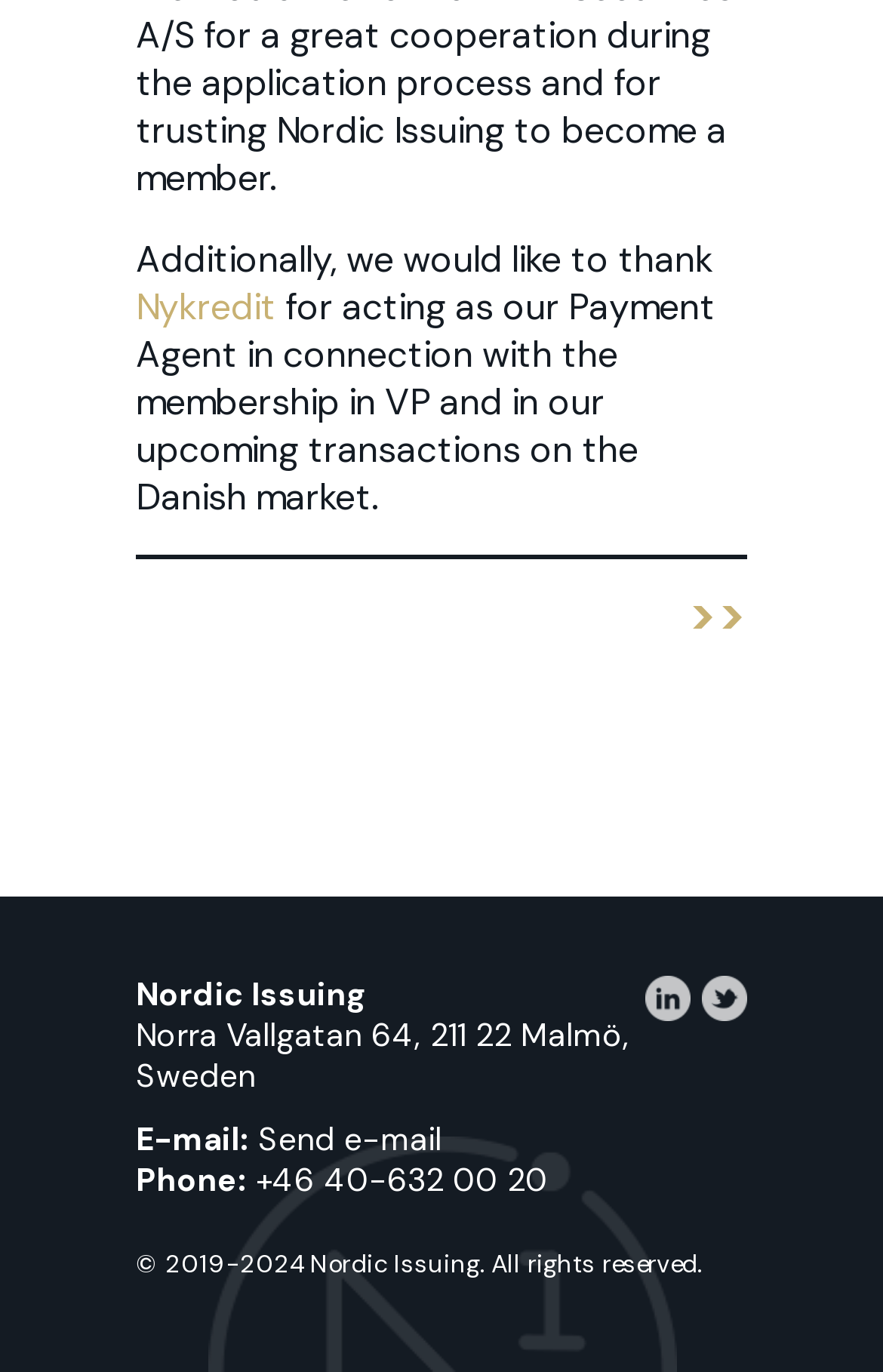Look at the image and give a detailed response to the following question: What is the copyright year range of Nordic Issuing?

The copyright year range of Nordic Issuing is mentioned at the bottom of the webpage, in the text '© 2019-2024 Nordic Issuing. All rights reserved.'